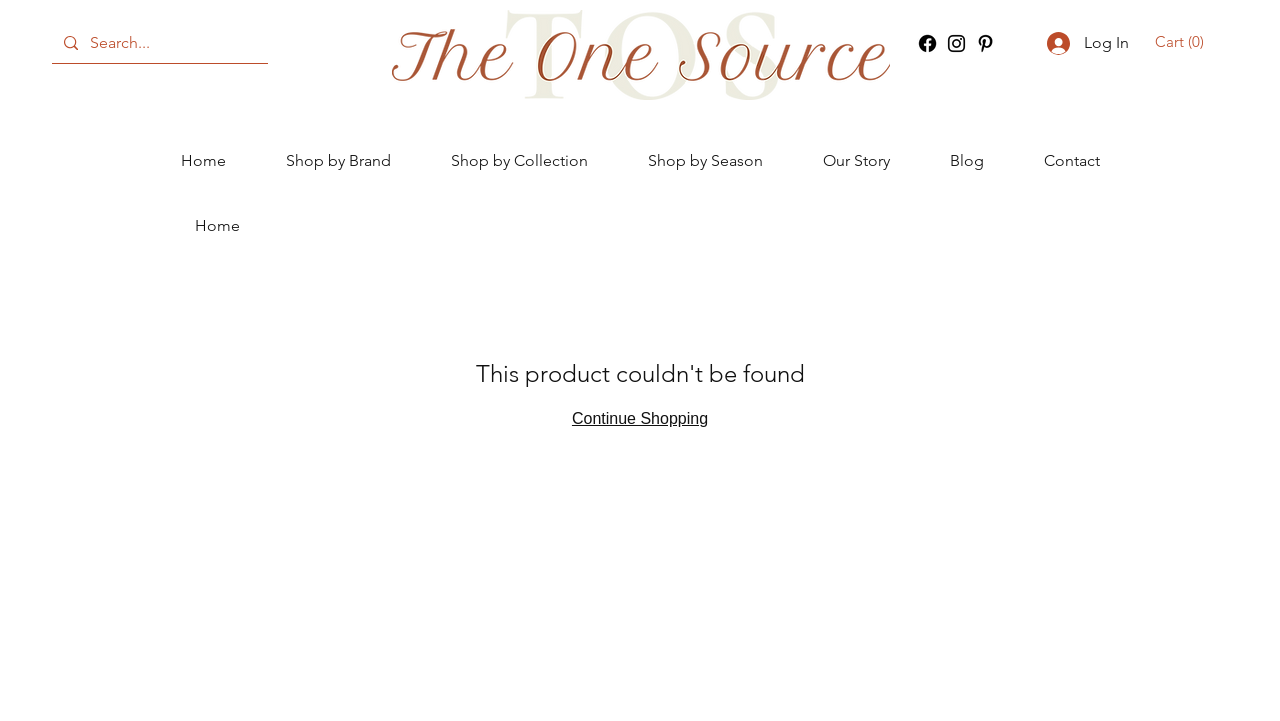For the element described, predict the bounding box coordinates as (top-left x, top-left y, bottom-right x, bottom-right y). All values should be between 0 and 1. Element description: Shop by Brand

[0.2, 0.189, 0.329, 0.258]